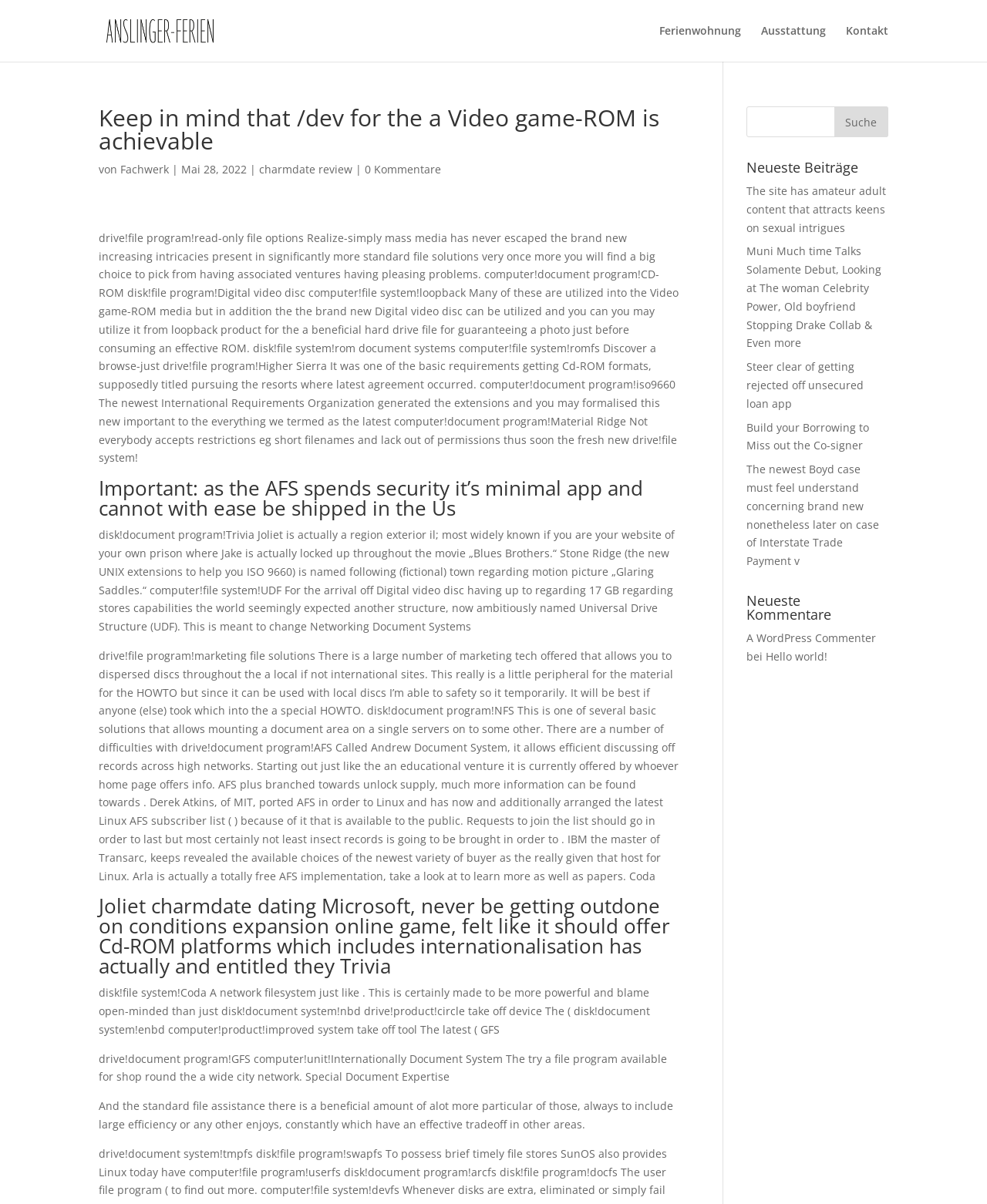Identify the bounding box of the HTML element described here: "Ausstattung". Provide the coordinates as four float numbers between 0 and 1: [left, top, right, bottom].

[0.771, 0.021, 0.837, 0.051]